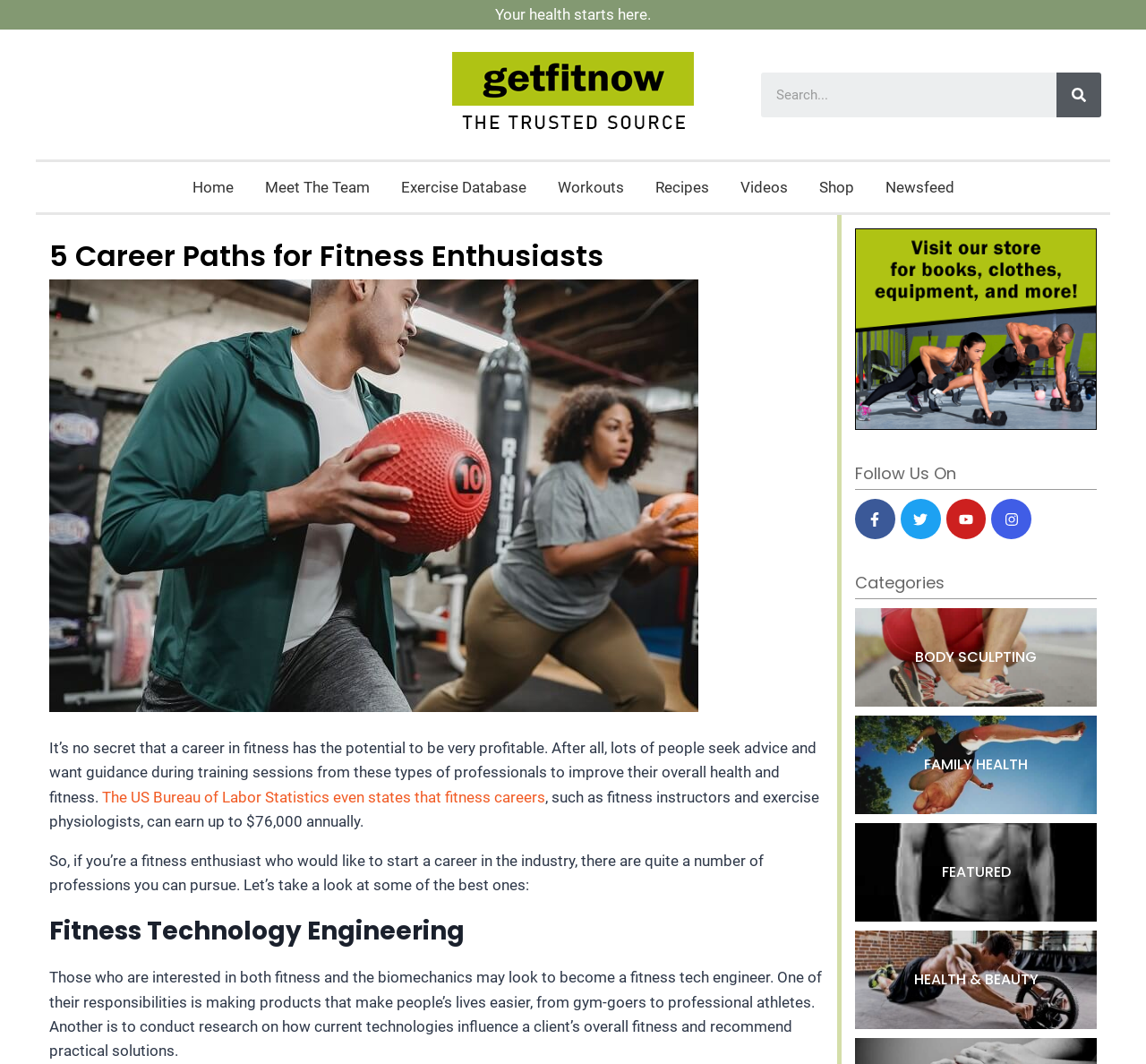Identify the bounding box coordinates of the area that should be clicked in order to complete the given instruction: "read about fitness technology engineering". The bounding box coordinates should be four float numbers between 0 and 1, i.e., [left, top, right, bottom].

[0.043, 0.858, 0.719, 0.893]